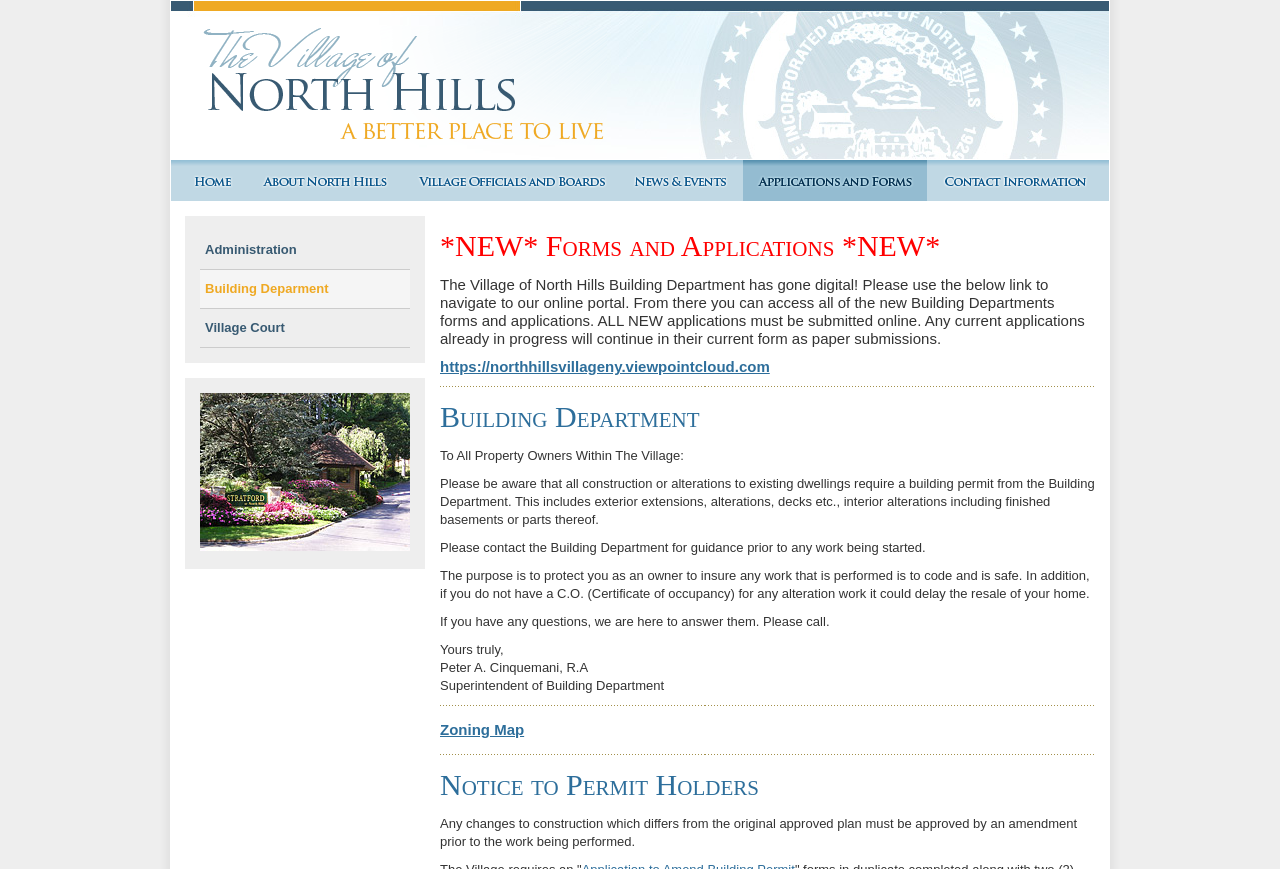Please identify the webpage's heading and generate its text content.

*NEW* Forms and Applications *NEW*